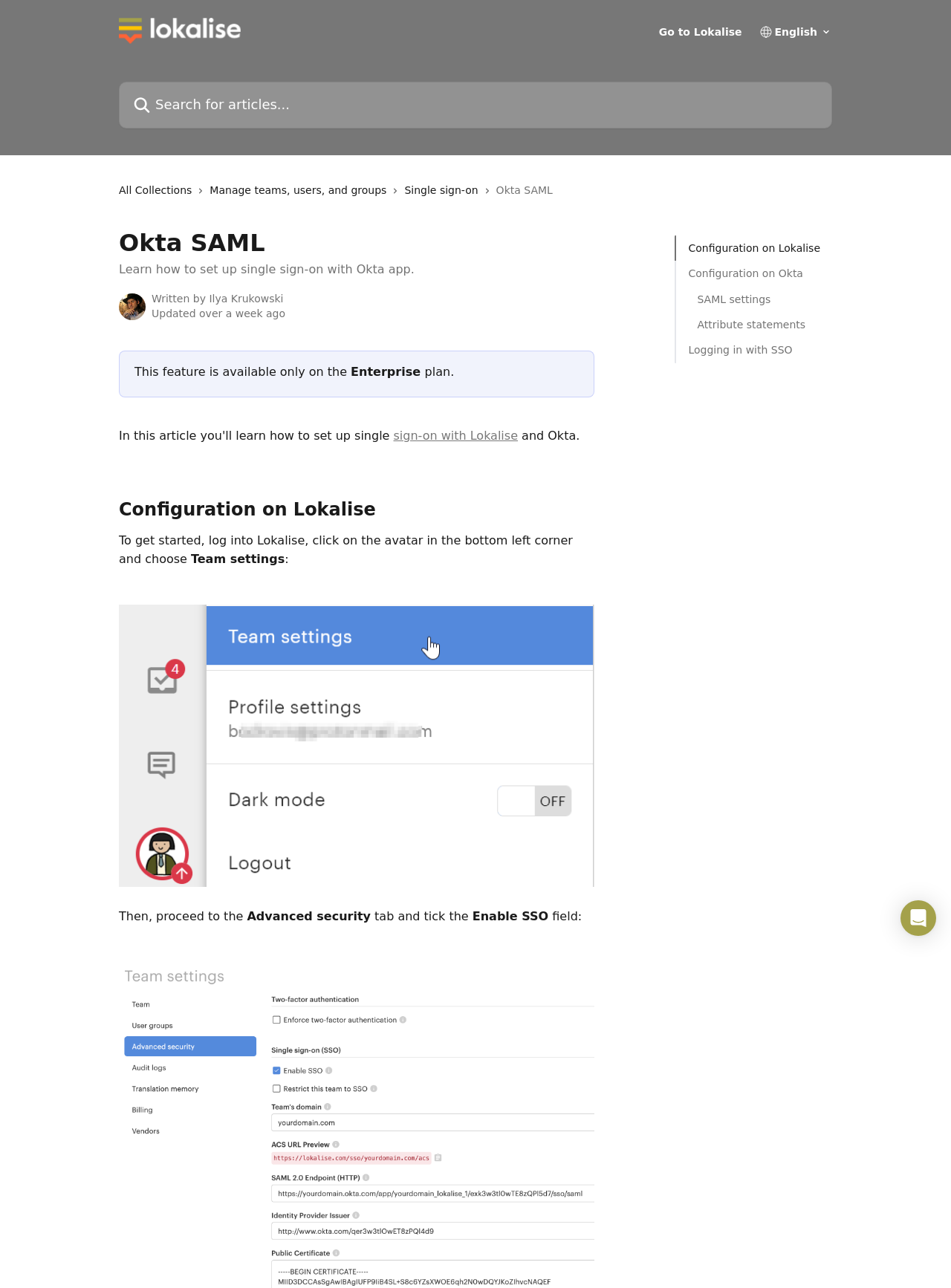What is the author of the article?
By examining the image, provide a one-word or phrase answer.

Ilya Krukowski